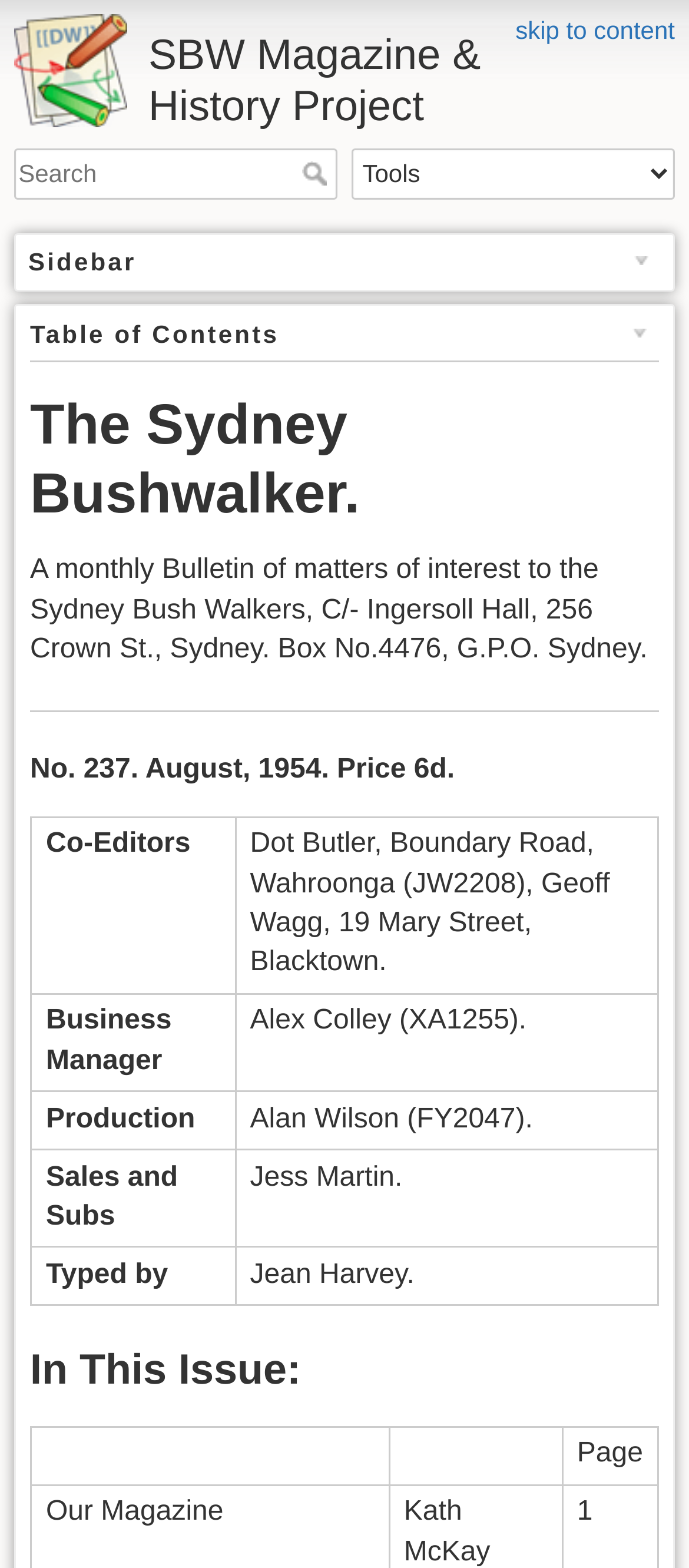Locate the primary heading on the webpage and return its text.

SBW Magazine & History Project